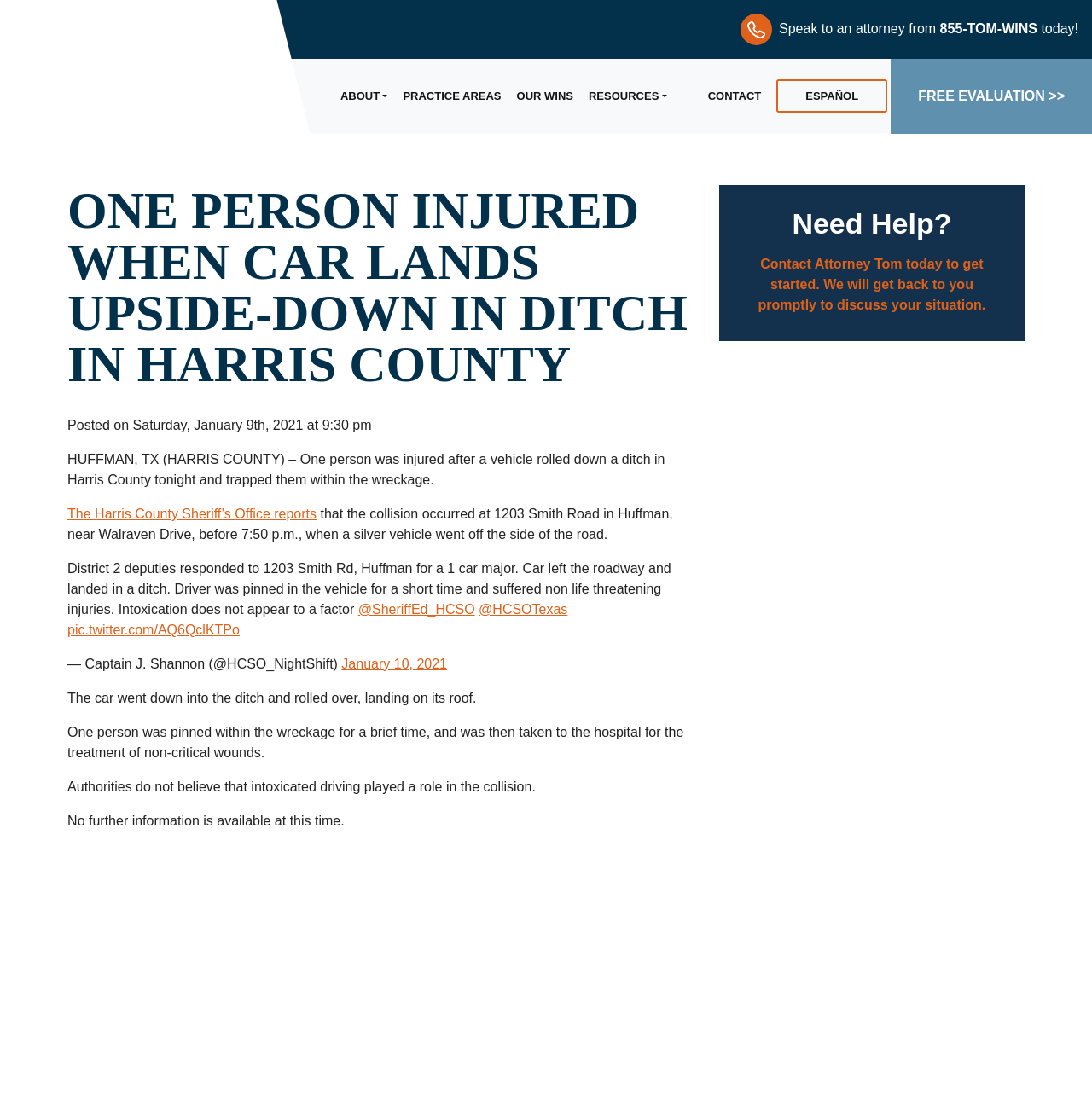Respond with a single word or phrase to the following question:
What is the phone number to speak to an attorney?

855-TOM-WINS